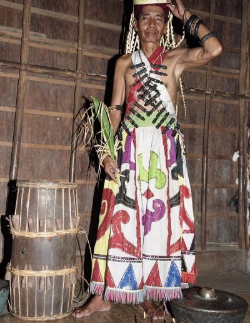Please answer the following question using a single word or phrase: 
What type of structure is in the background?

rustic, wooden structure